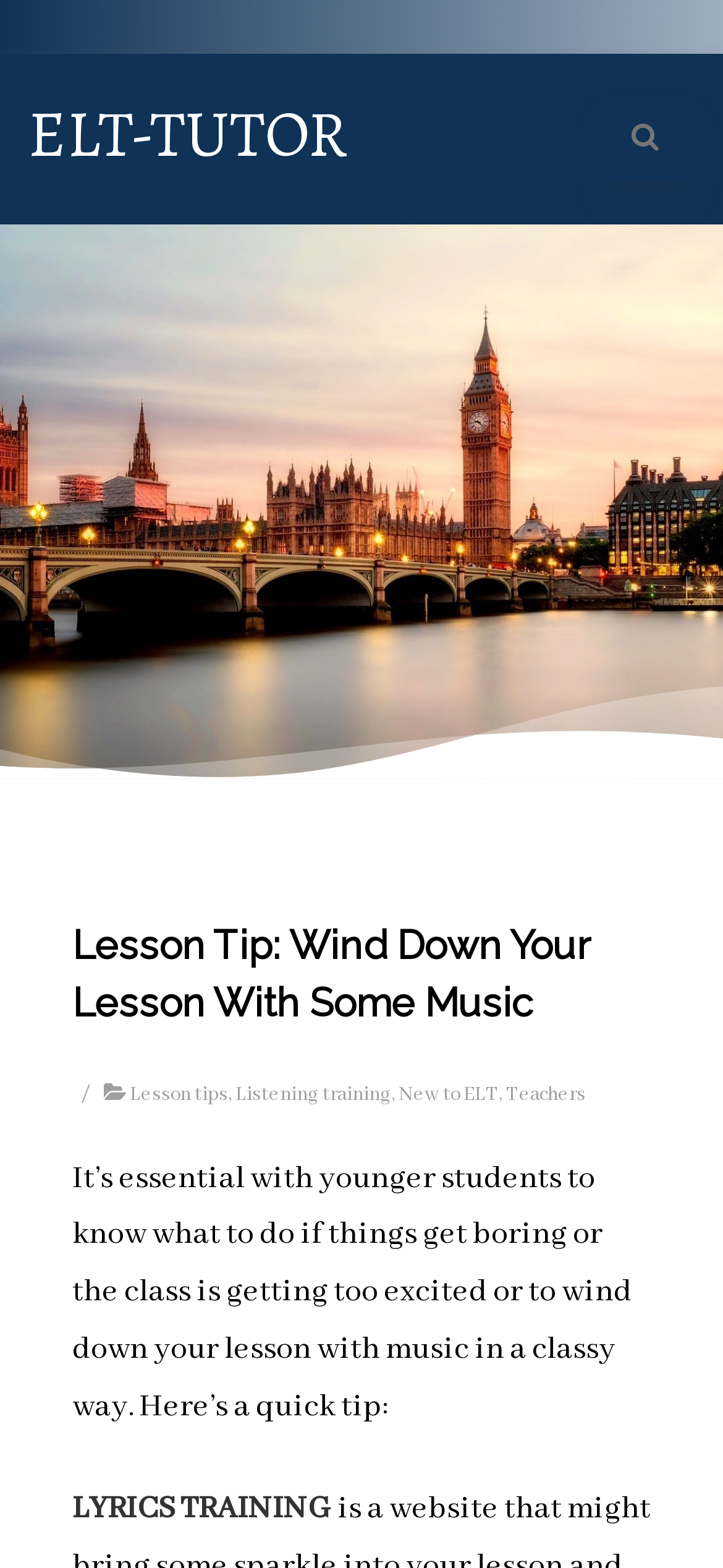How many categories of users are mentioned on the webpage?
Provide a concise answer using a single word or phrase based on the image.

Three